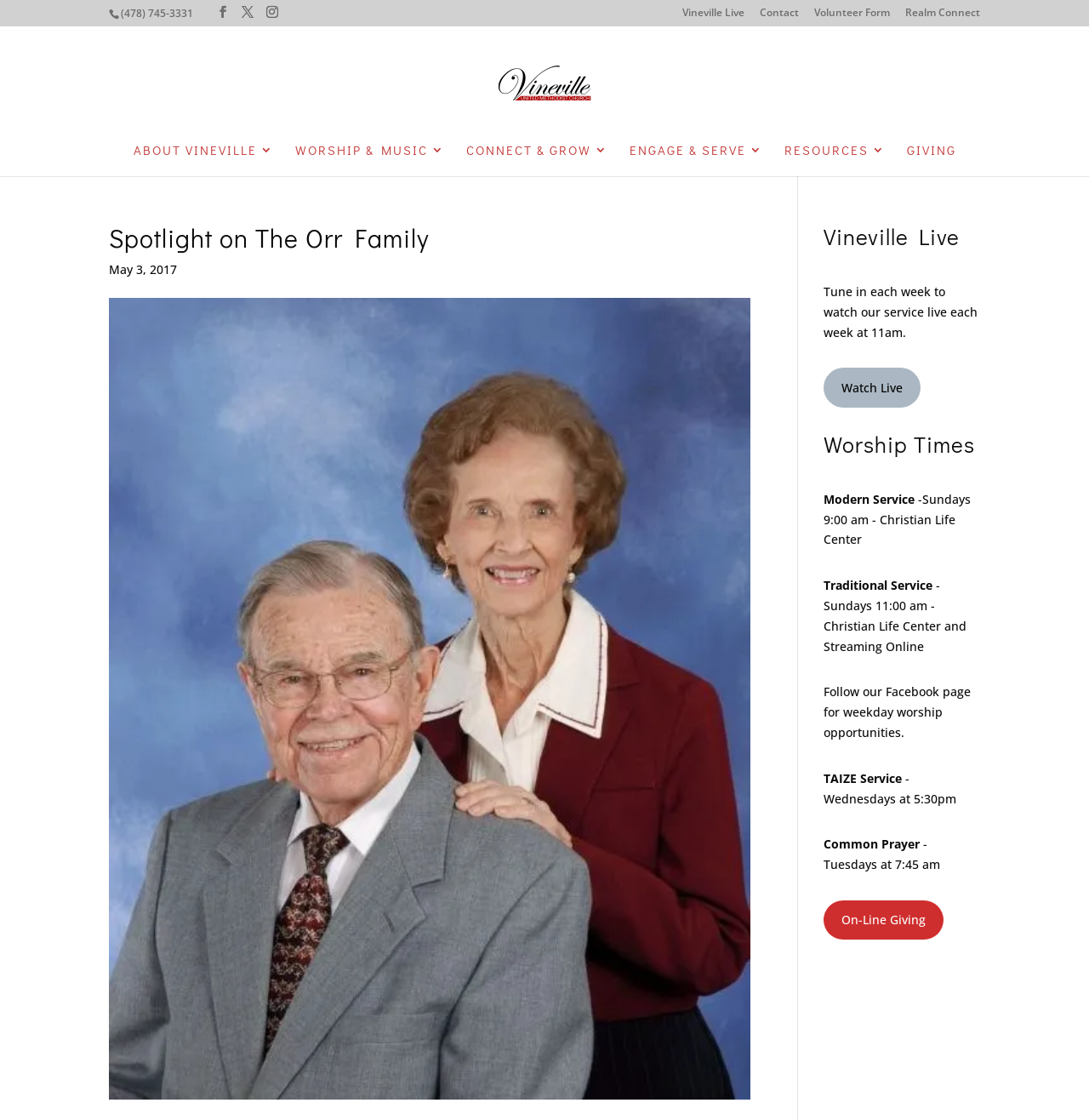Could you determine the bounding box coordinates of the clickable element to complete the instruction: "Contact the church"? Provide the coordinates as four float numbers between 0 and 1, i.e., [left, top, right, bottom].

[0.698, 0.007, 0.734, 0.023]